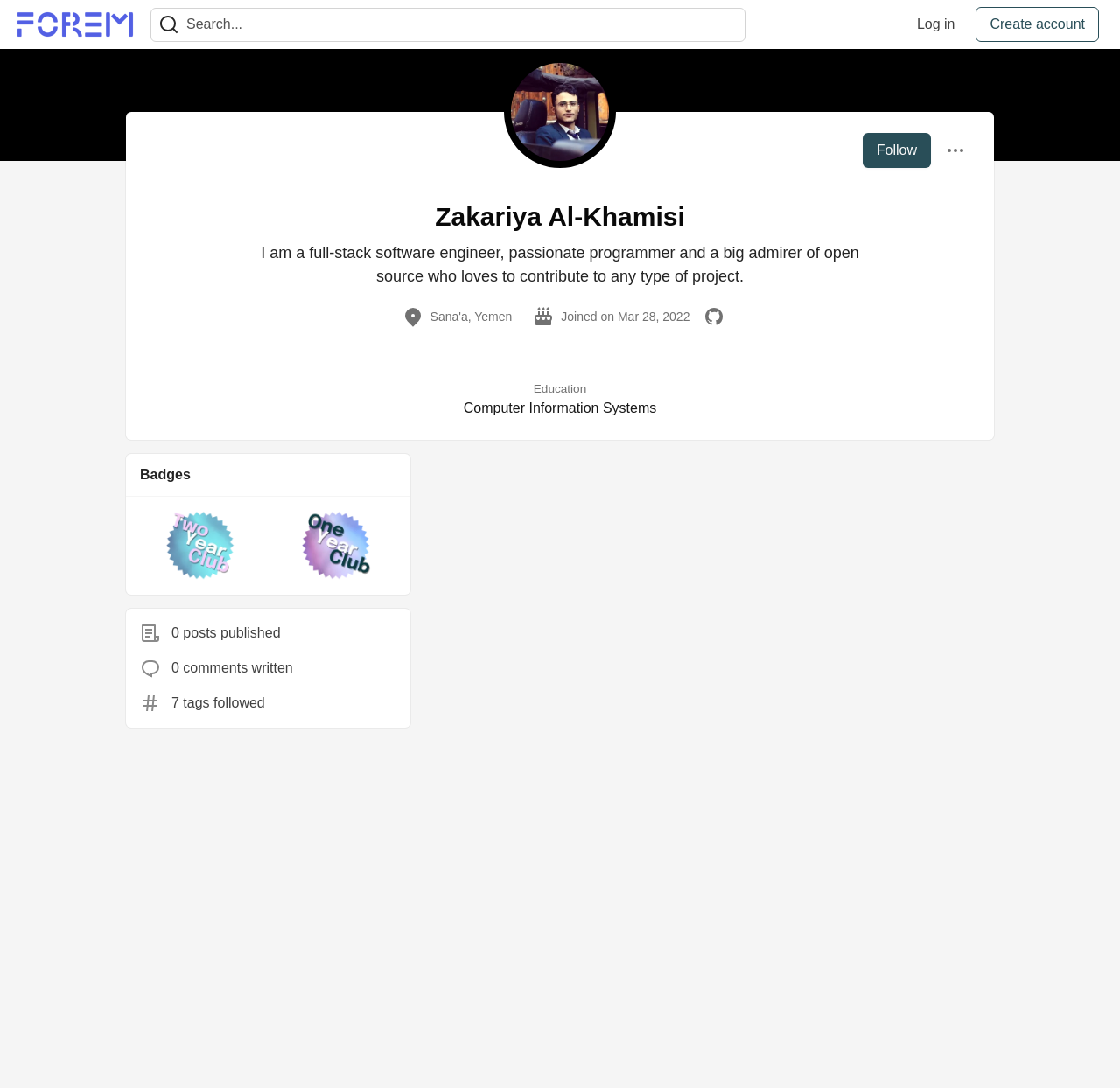Please identify the bounding box coordinates of the element's region that I should click in order to complete the following instruction: "Log in to the account". The bounding box coordinates consist of four float numbers between 0 and 1, i.e., [left, top, right, bottom].

[0.806, 0.006, 0.865, 0.039]